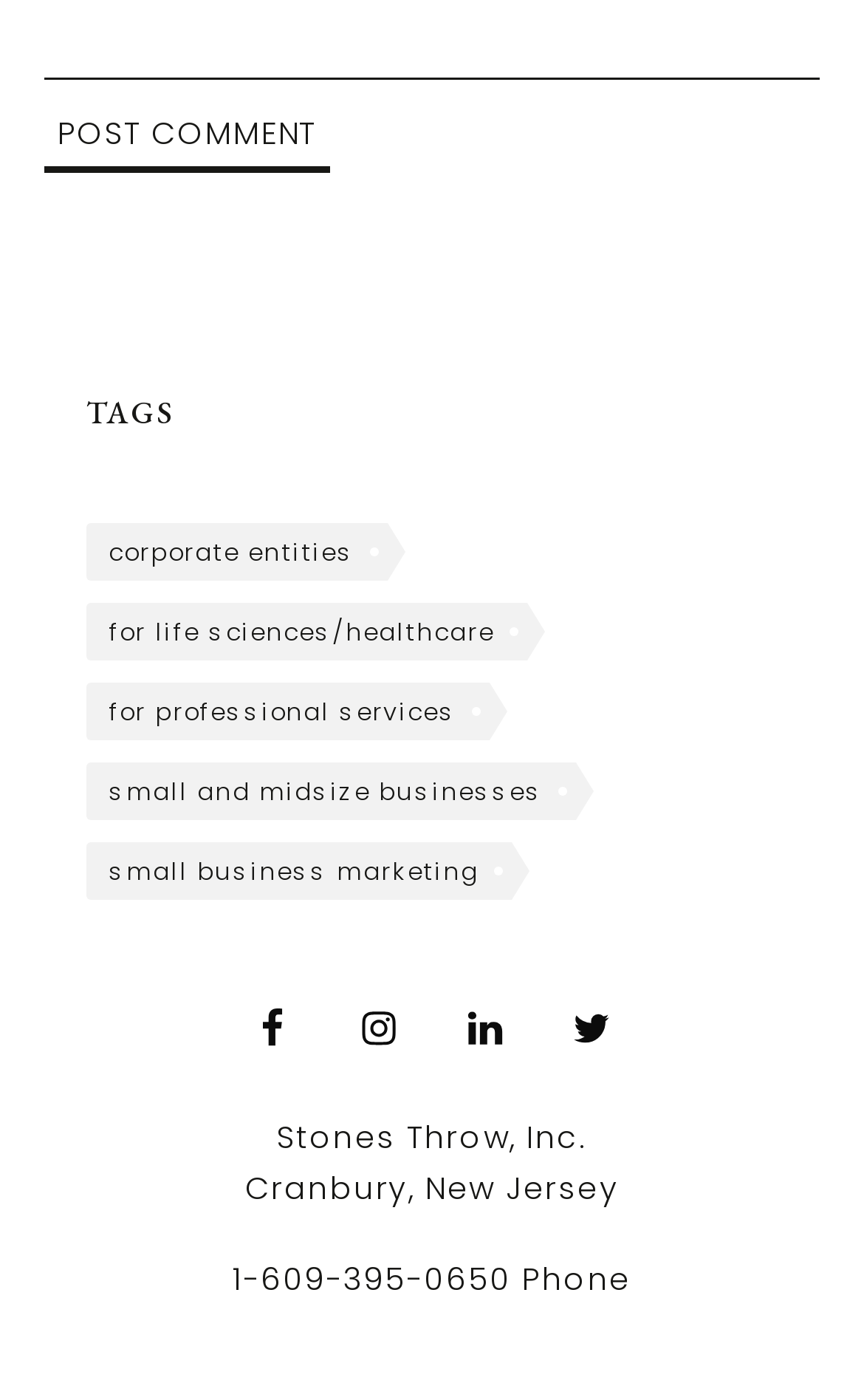Can you find the bounding box coordinates for the element that needs to be clicked to execute this instruction: "click the first link"? The coordinates should be given as four float numbers between 0 and 1, i.e., [left, top, right, bottom].

None